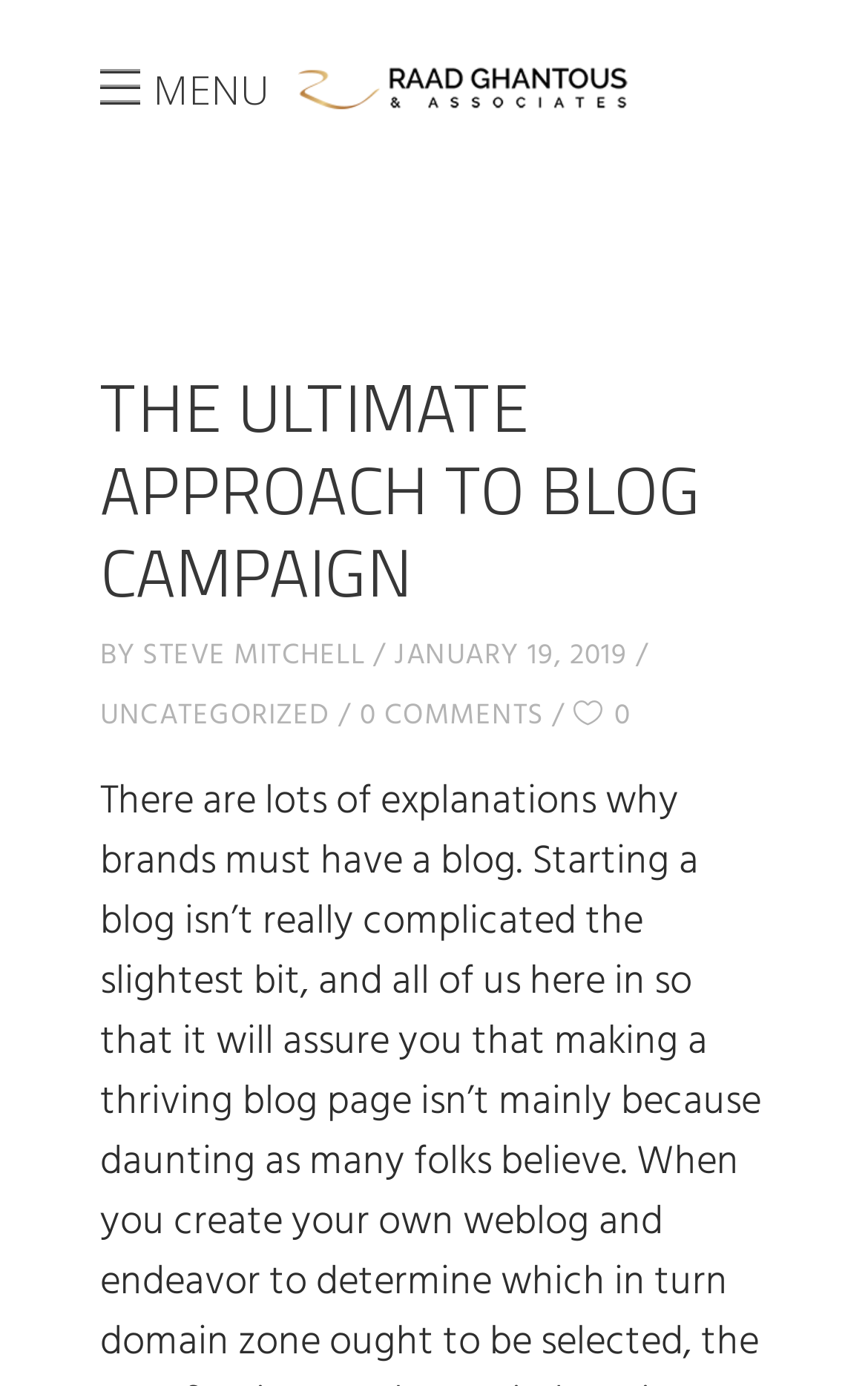Articulate a detailed summary of the webpage's content and design.

The webpage is about "The Ultimate Approach to Blog Campaign" by Raad Ghantous. At the top left corner, there is a "MENU" link, accompanied by a heading with the same text. To the right of the "MENU" link, there is a "mobile logo" image with a corresponding heading. 

Below the "mobile logo" image, the main title "THE ULTIMATE APPROACH TO BLOG CAMPAIGN" is prominently displayed. Underneath the main title, there is a section with the author's name "STEVE MITCHELL" (not Raad Ghantous as mentioned in the meta description), the publication date "JANUARY 19, 2019", and the category "UNCATEGORIZED". 

To the right of the category, there is a link indicating "0 COMMENTS" and a small icon represented by "\ue0300".